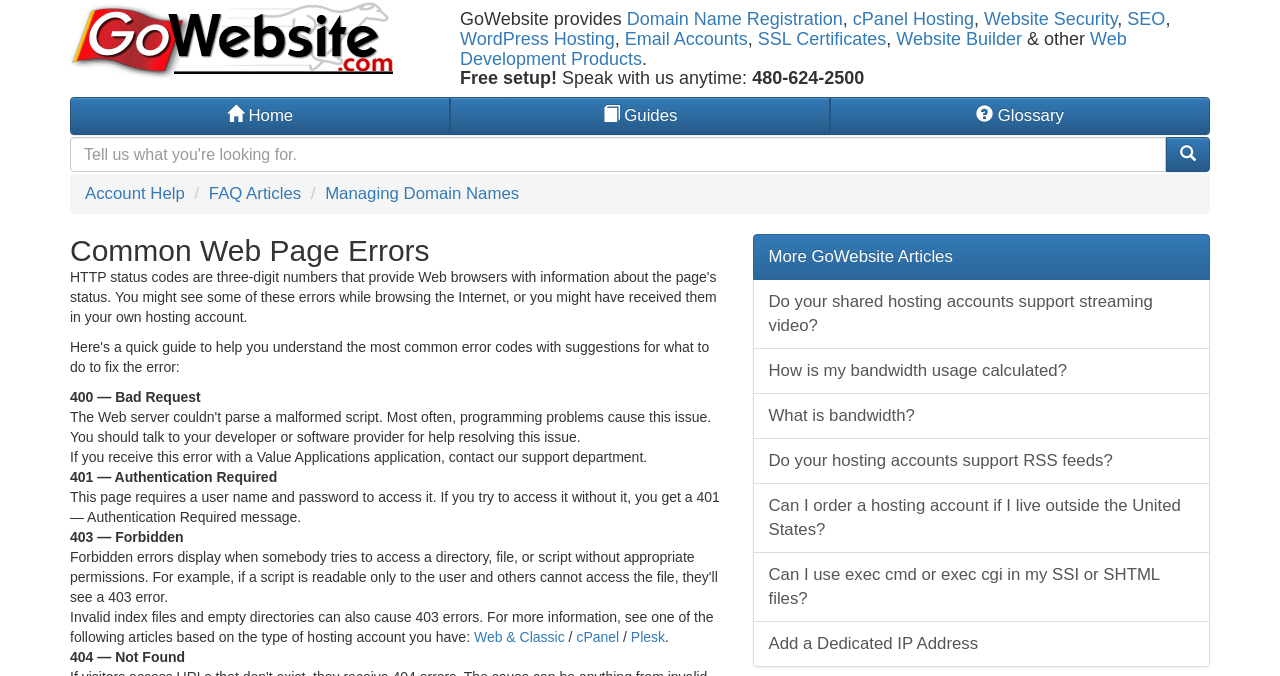Please identify the bounding box coordinates of the element's region that should be clicked to execute the following instruction: "Read more about Web & Classic hosting". The bounding box coordinates must be four float numbers between 0 and 1, i.e., [left, top, right, bottom].

[0.37, 0.931, 0.441, 0.954]